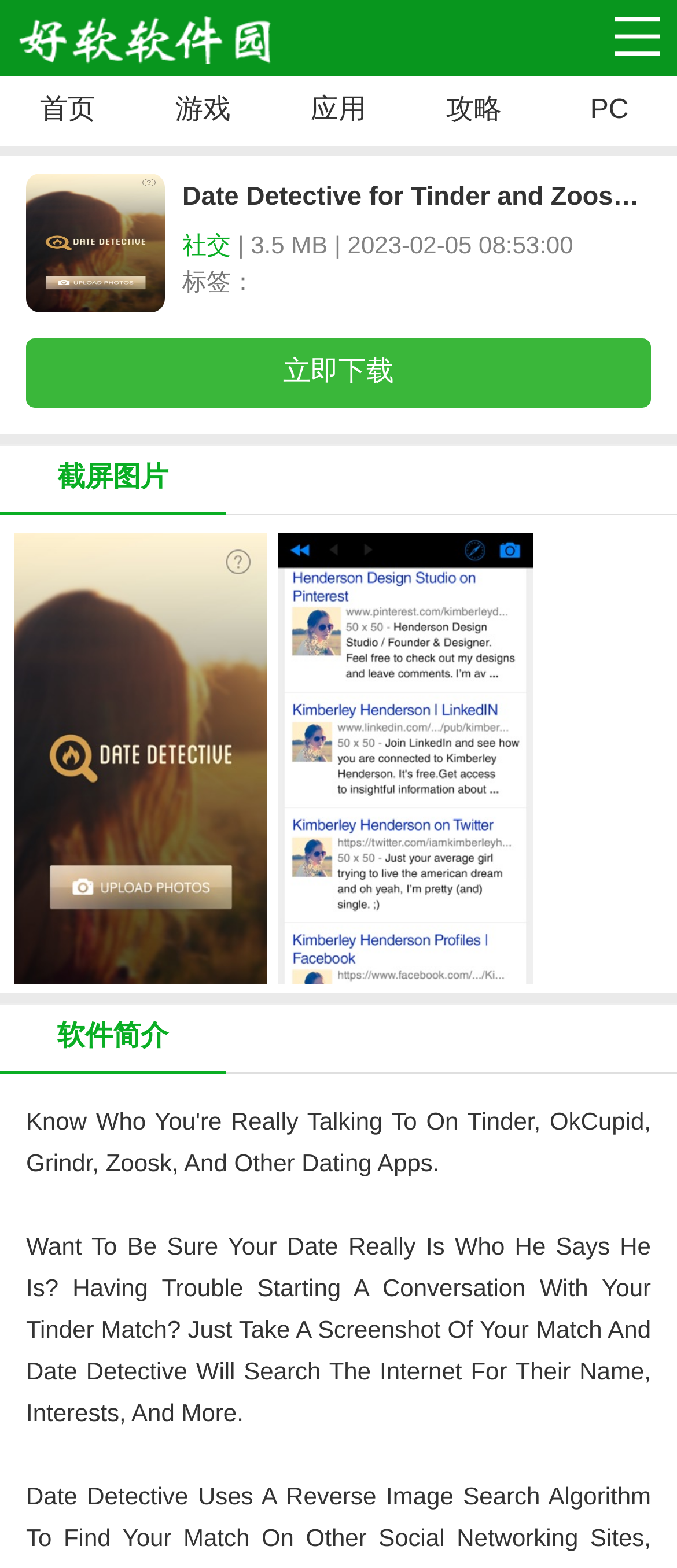Deliver a detailed narrative of the webpage's visual and textual elements.

This webpage appears to be a software download page for "Date Detective for Tinder and Zoosk" on a Chinese website. At the top, there is a navigation menu with five links: "首页" (home), "游戏" (games), "应用" (applications), "攻略" (strategies), and "PC". 

To the right of the navigation menu, there is a link "好软软件下载" (soft download) with an accompanying image. Below this, there is a large image of the software's logo, "Date Detective for Tinder and Zoosk 1.1.3 ios官方版", which takes up about a quarter of the screen width. 

Next to the logo, there is a heading with the same text, followed by a link "社交" (social) and a static text indicating the file size and upload date. Below this, there is a tag label and a prominent "立即下载" (download now) button that spans almost the entire screen width.

Further down, there are two sections: one labeled "截屏图片" (screenshot pictures) and another labeled "软件简介" (software introduction). The software introduction section contains a lengthy text describing the purpose of the software, which is to help users verify the identity of their online dating matches by searching the internet for their name, interests, and more.